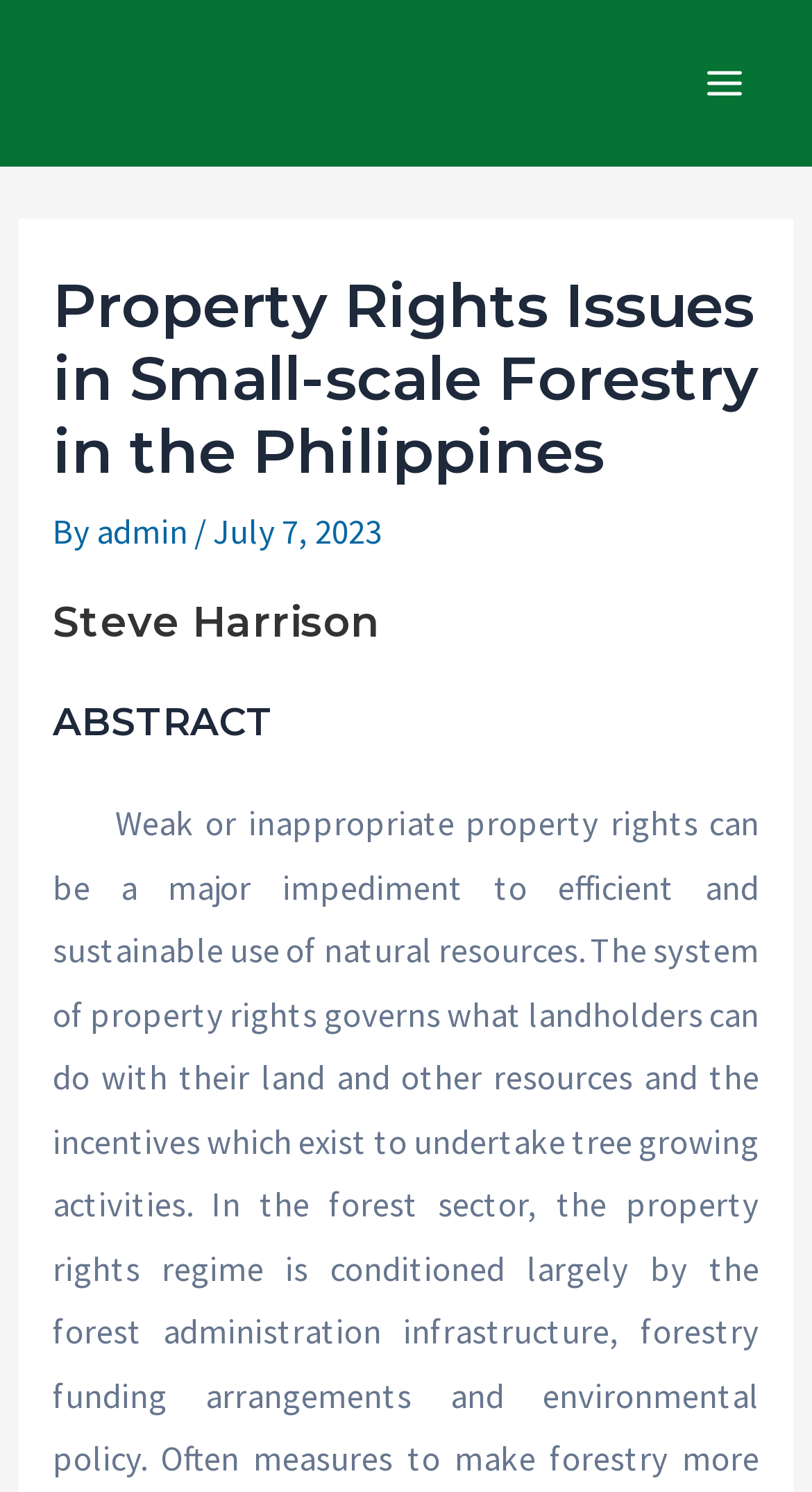Please provide a brief answer to the question using only one word or phrase: 
What is the purpose of the button 'Main Menu'?

To navigate to the main menu